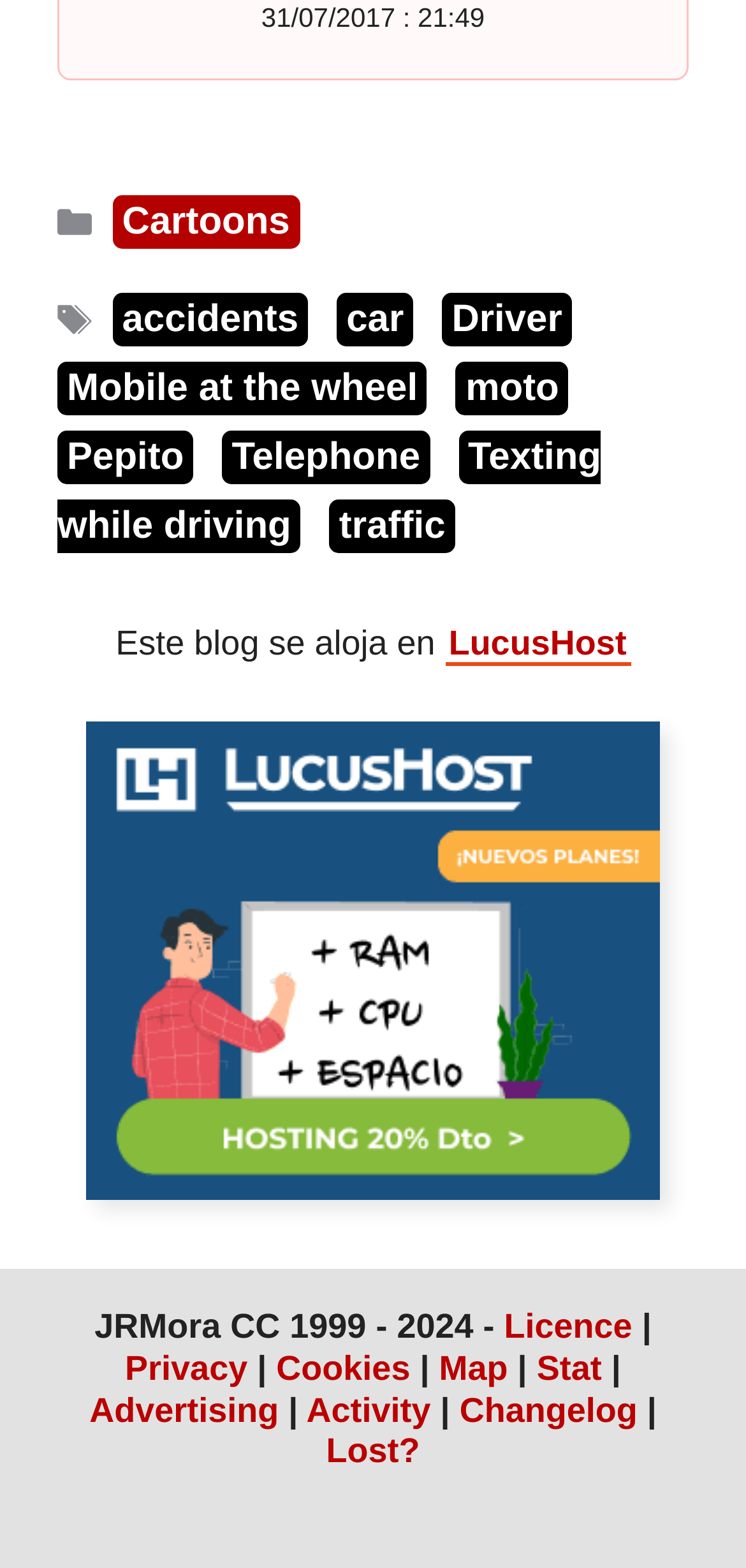Using the element description Mobile at the wheel, predict the bounding box coordinates for the UI element. Provide the coordinates in (top-left x, top-left y, bottom-right x, bottom-right y) format with values ranging from 0 to 1.

[0.077, 0.231, 0.573, 0.265]